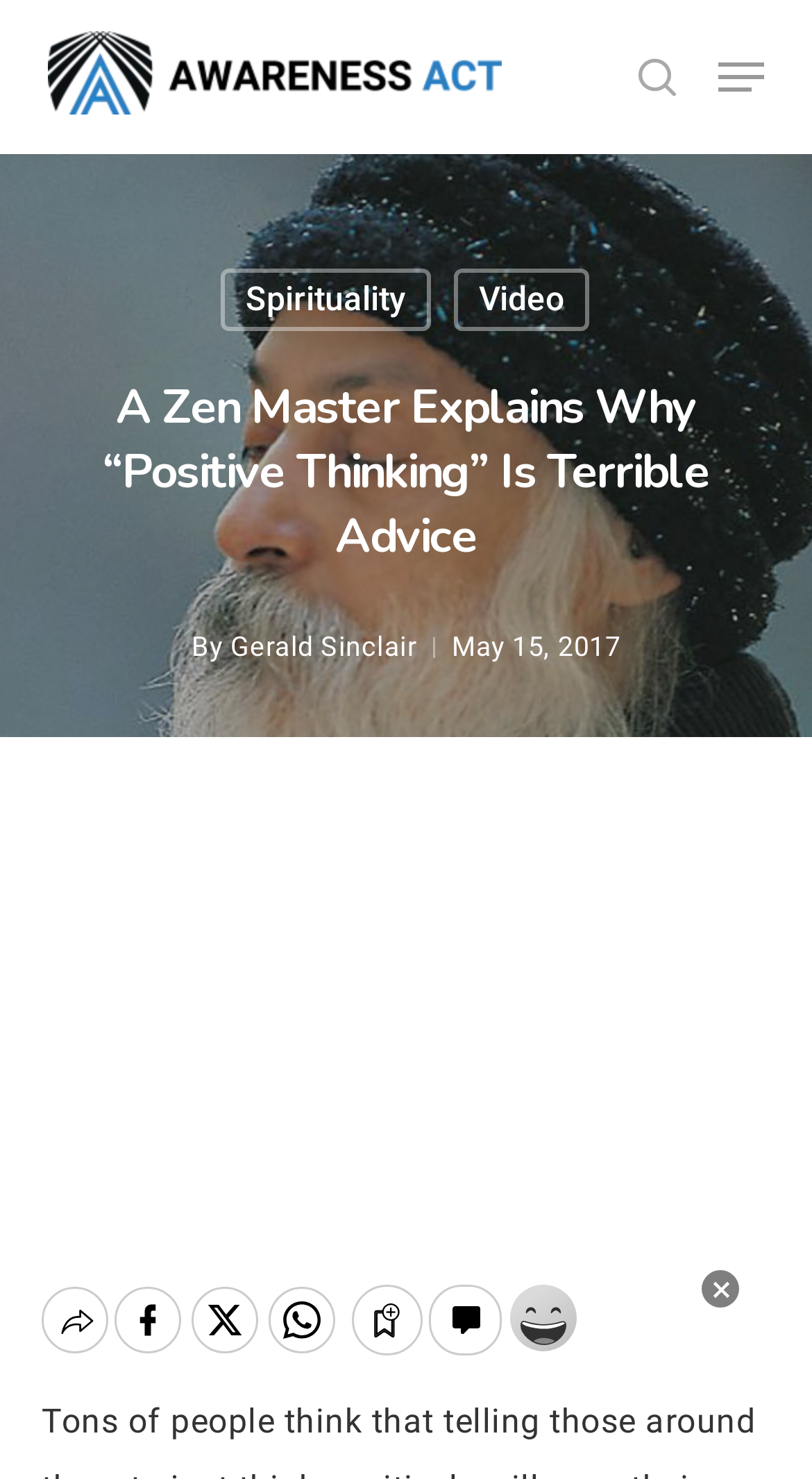Provide the bounding box coordinates in the format (top-left x, top-left y, bottom-right x, bottom-right y). All values are floating point numbers between 0 and 1. Determine the bounding box coordinate of the UI element described as: Spirituality

[0.272, 0.182, 0.531, 0.224]